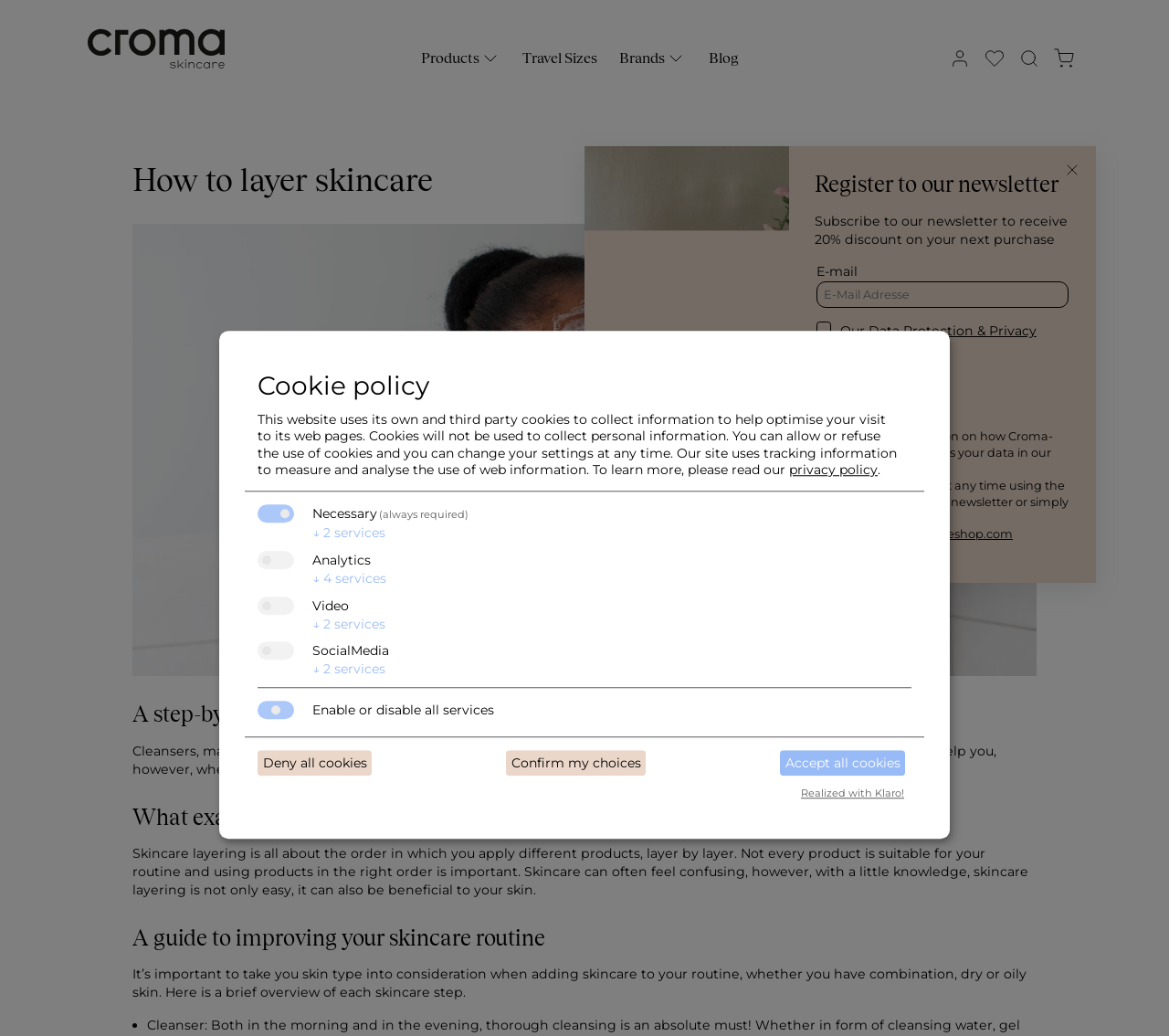Locate the bounding box coordinates of the item that should be clicked to fulfill the instruction: "Subscribe to the newsletter".

[0.697, 0.36, 0.778, 0.389]